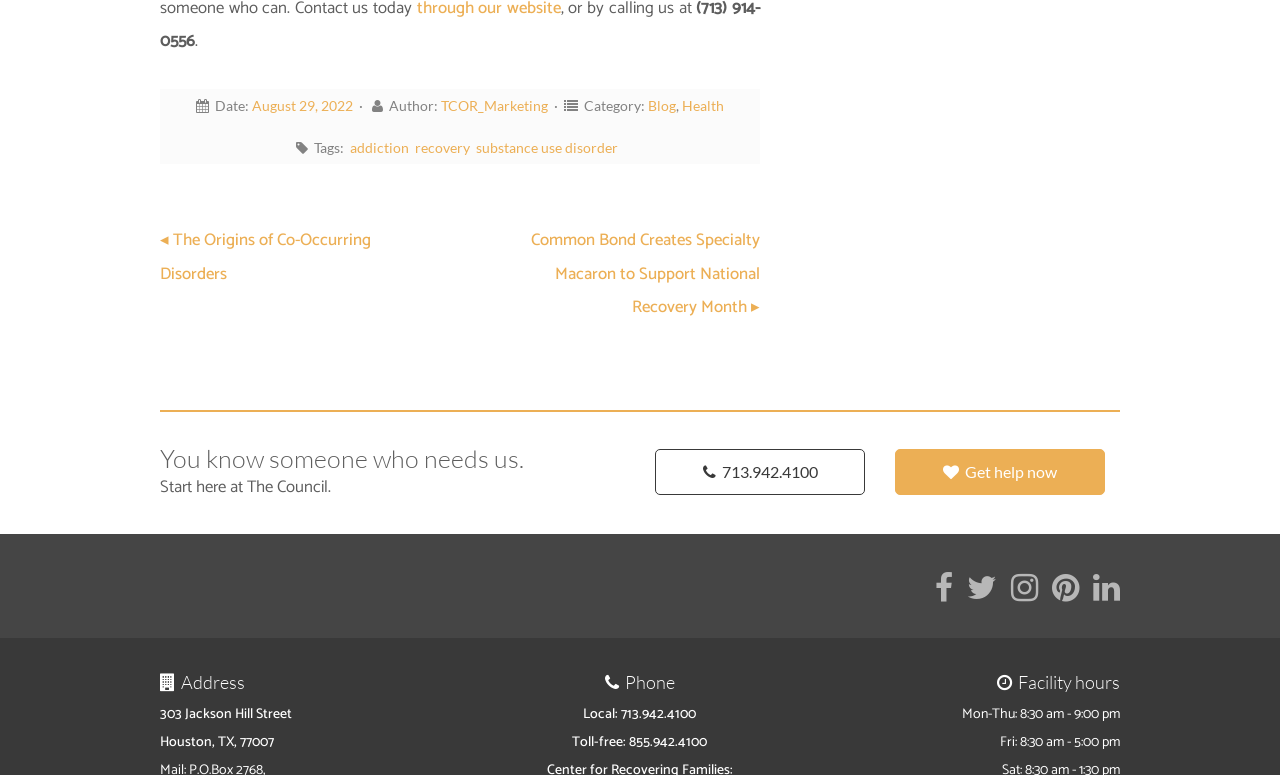Please answer the following question using a single word or phrase: 
What are the facility hours on Friday?

8:30 am - 5:00 pm